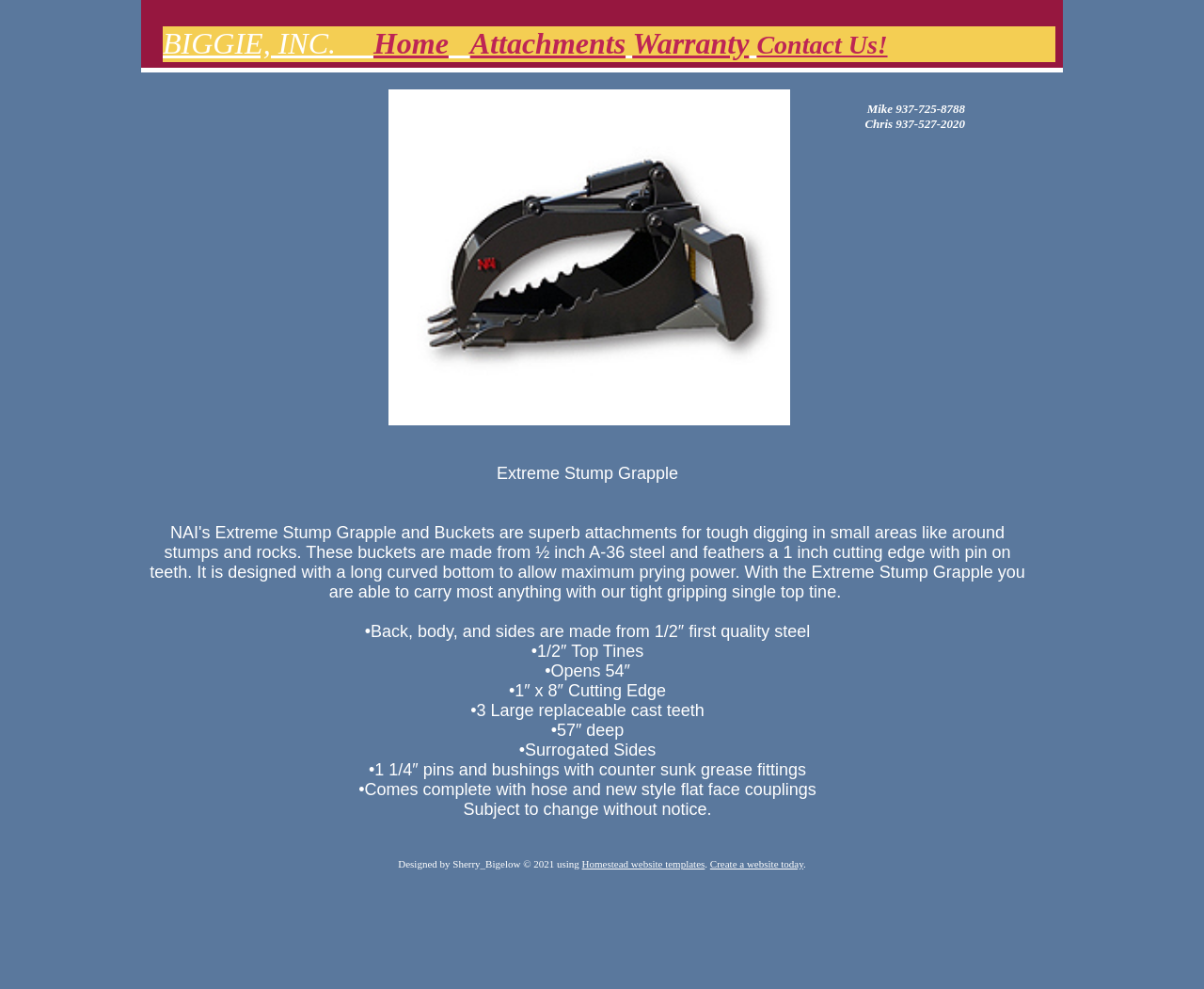Illustrate the webpage thoroughly, mentioning all important details.

The webpage is about the "Extreme Stump Grapple" product. At the top, there is a navigation menu with links to "Home", "Attachments", "Warranty", and "Contact Us!". Below the navigation menu, there are two columns of text. The left column contains contact information, including phone numbers for Mike and Chris. The right column has a heading "Extreme Stump Grapple" and lists the product's features, including the materials used, dimensions, and specifications.

At the bottom of the page, there is a footer section with a copyright notice, stating that the website was designed by Sherry Bigelow in 2021 using Homestead website templates. There are also links to create a website and to Homestead website templates.

The webpage has a simple layout with a focus on presenting the product information in a clear and concise manner.